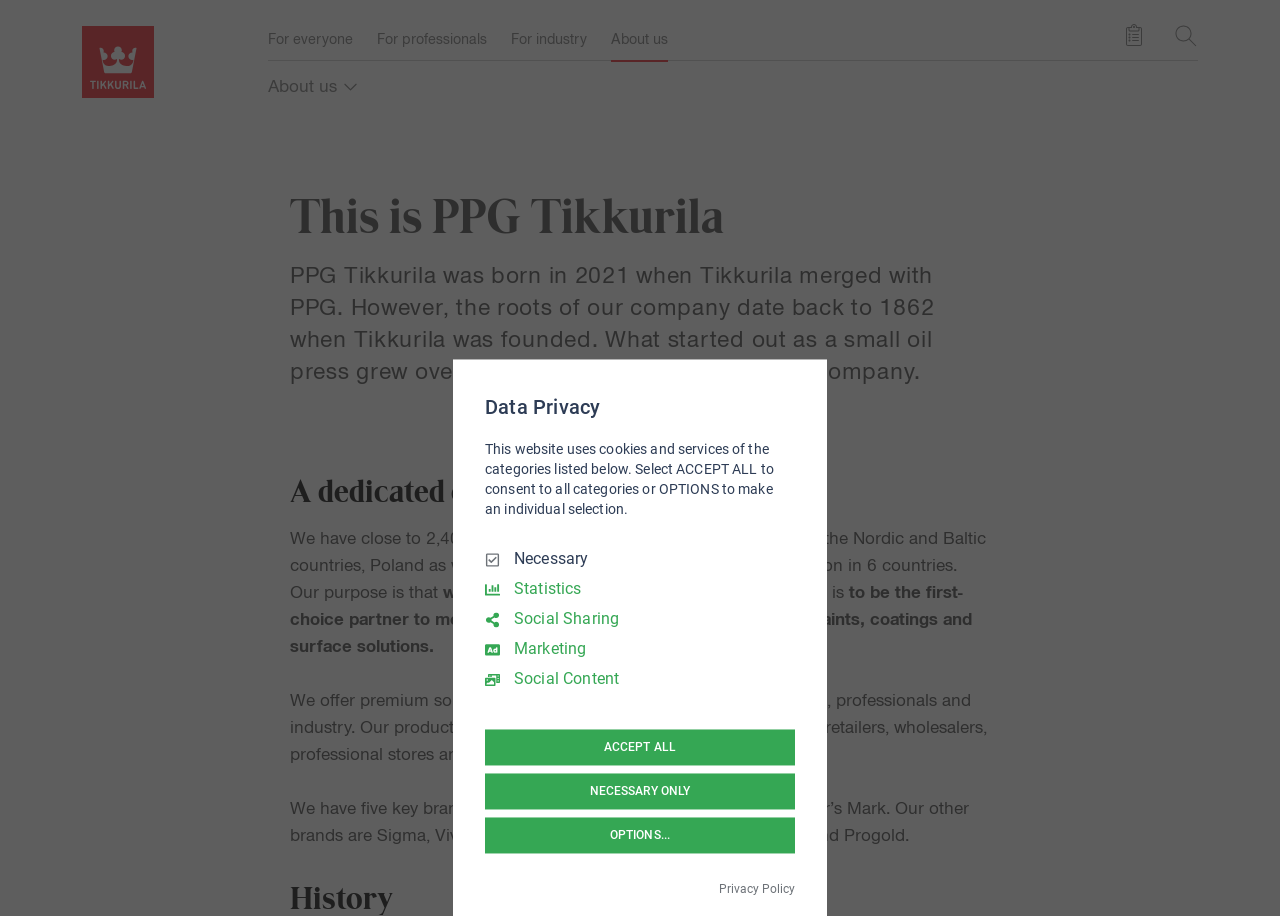How many links are there in the navigation menu? Based on the screenshot, please respond with a single word or phrase.

1